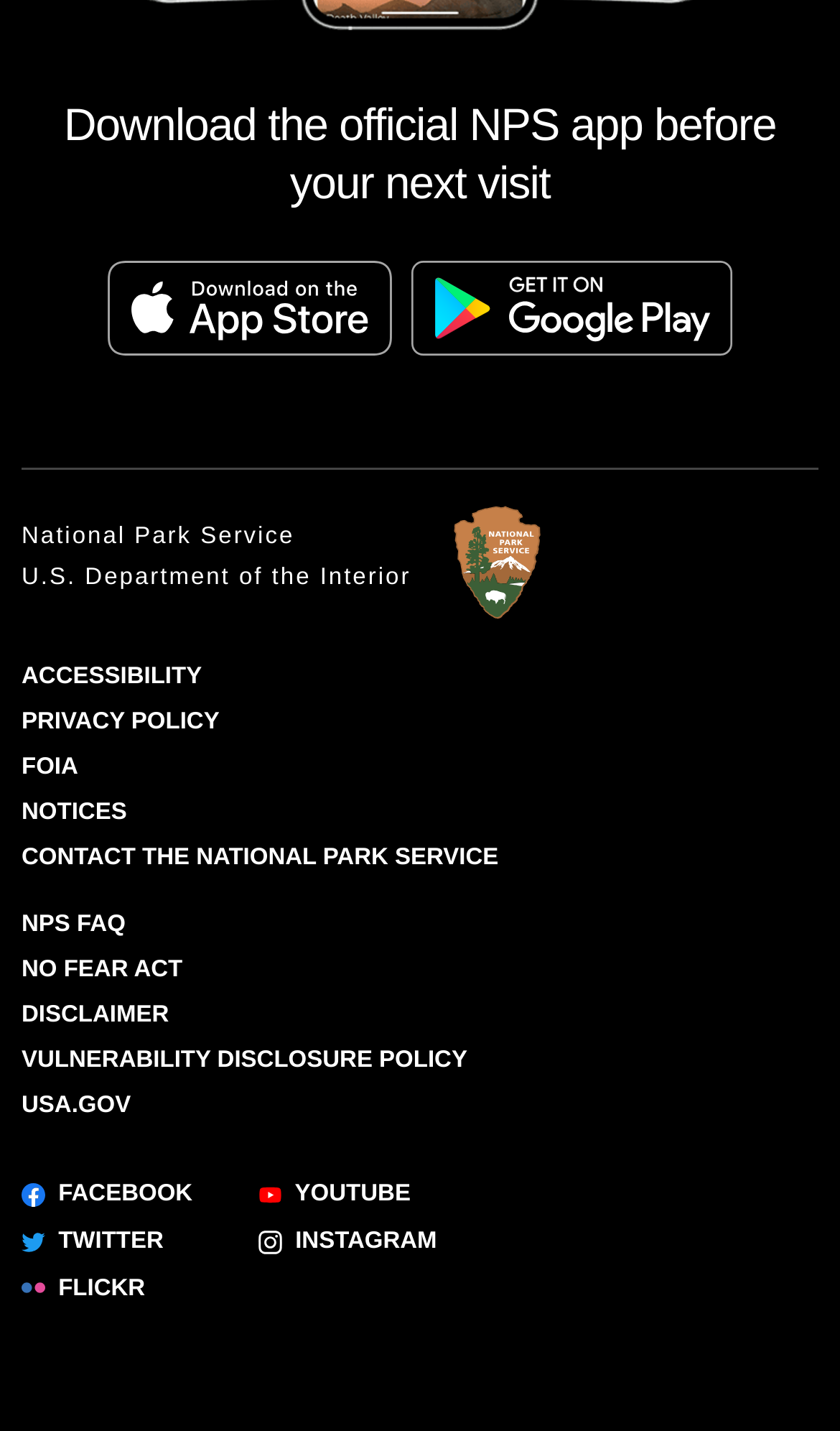Locate the bounding box coordinates of the segment that needs to be clicked to meet this instruction: "Follow NPS on Facebook".

[0.026, 0.826, 0.229, 0.844]